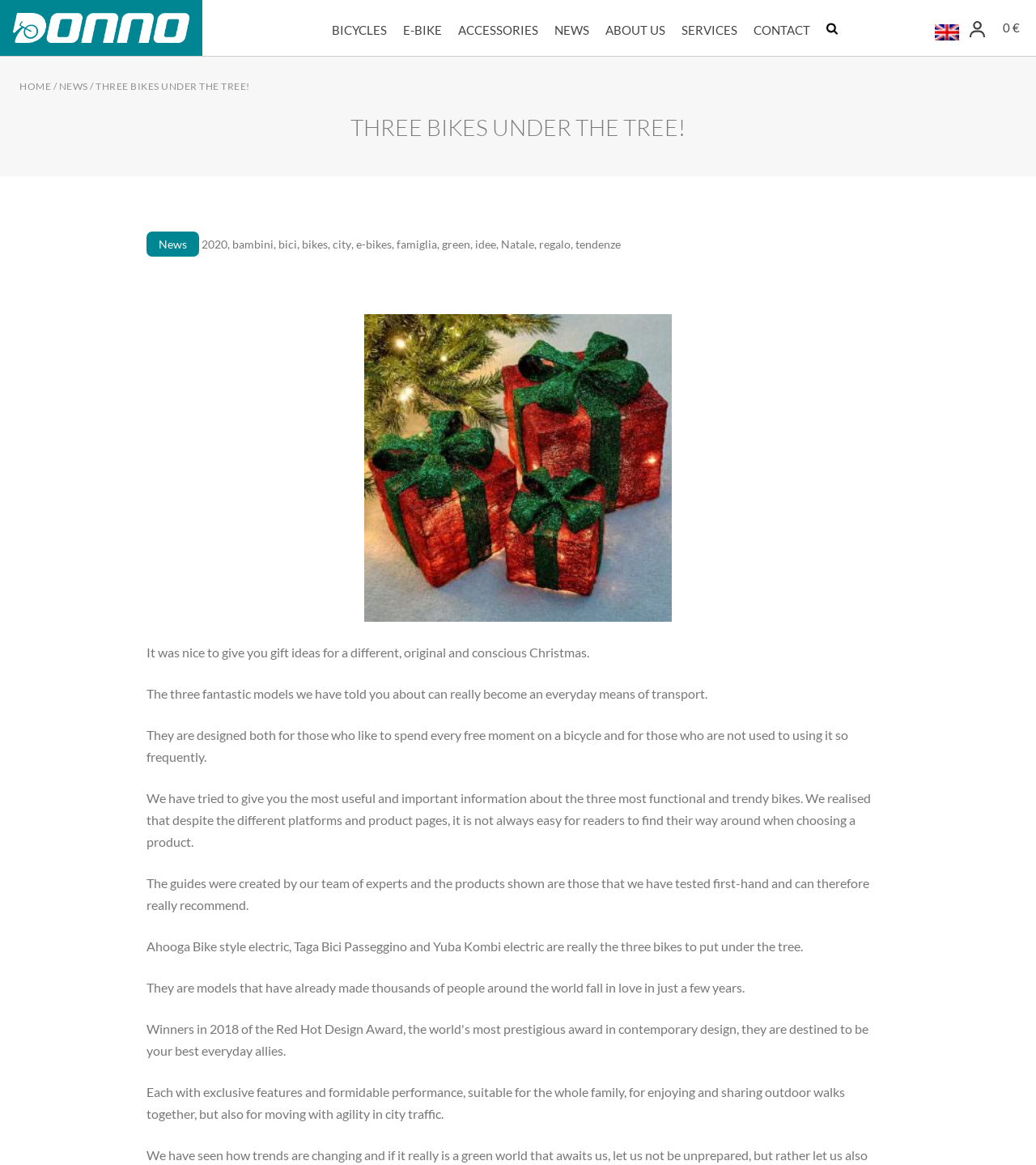Using the provided description: "parent_node: 0 € title="account"", find the bounding box coordinates of the corresponding UI element. The output should be four float numbers between 0 and 1, in the format [left, top, right, bottom].

[0.934, 0.014, 0.952, 0.034]